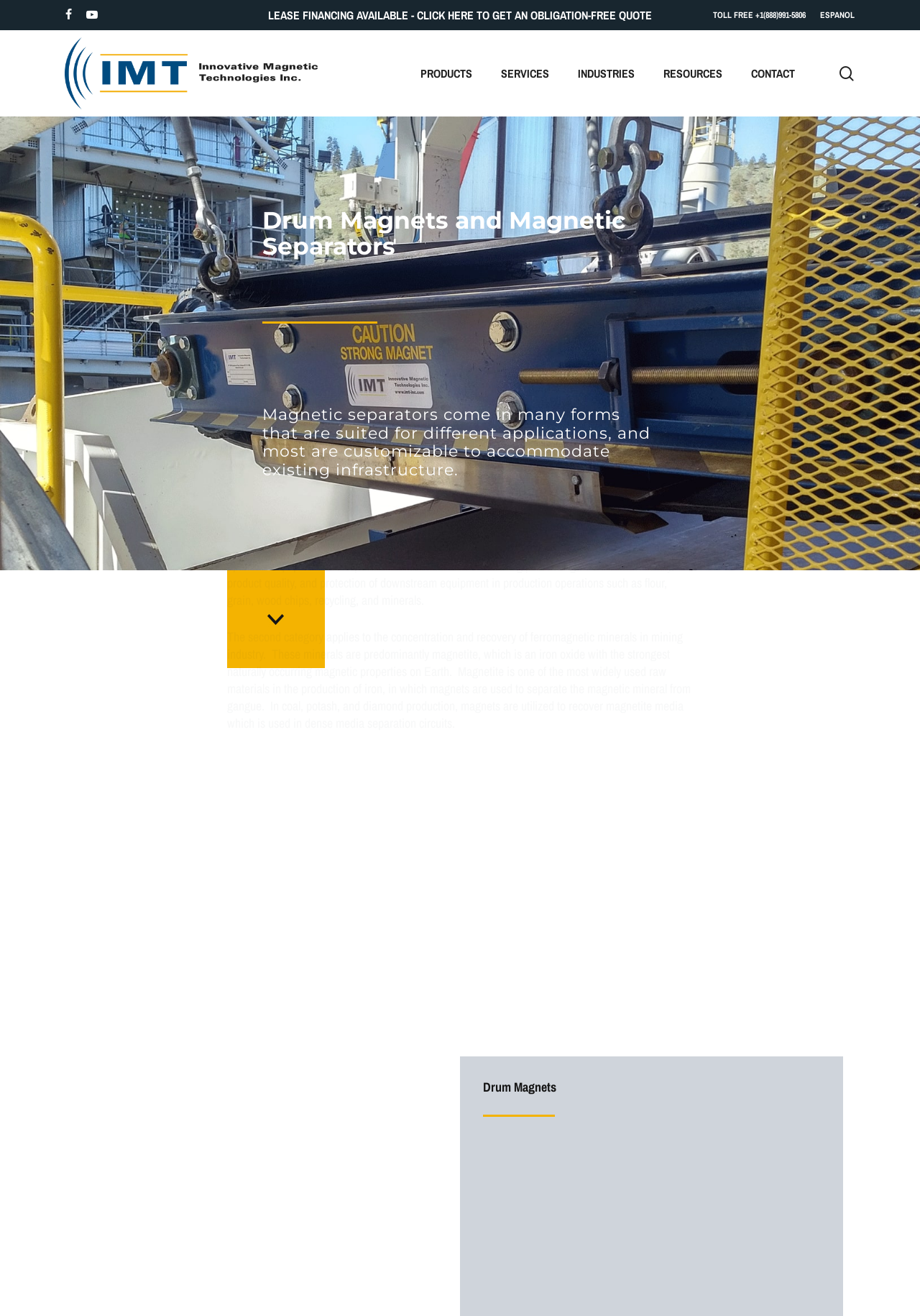Please locate the UI element described by "Toll Free +1(888)991-5806" and provide its bounding box coordinates.

[0.775, 0.005, 0.876, 0.017]